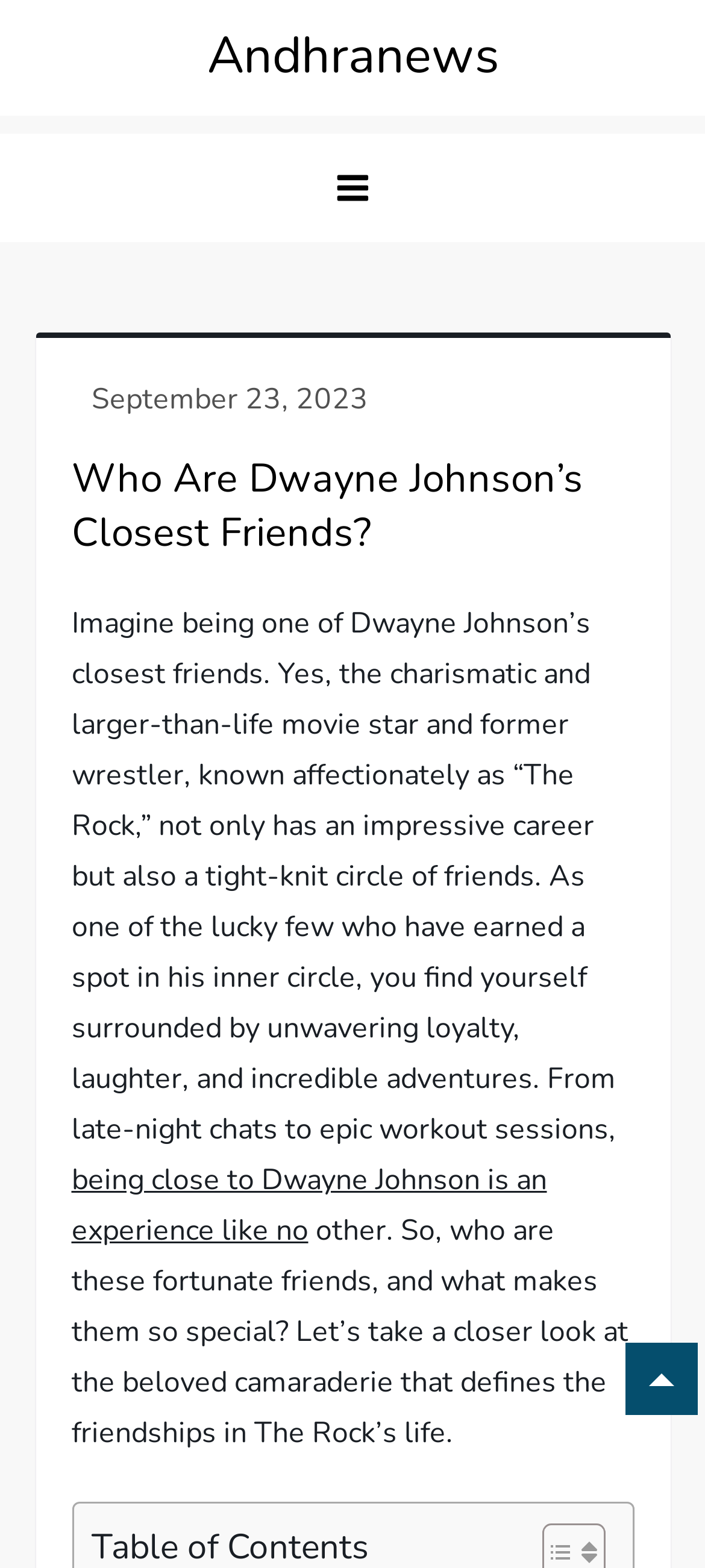Answer the question using only one word or a concise phrase: Who is the main subject of the article?

Dwayne Johnson